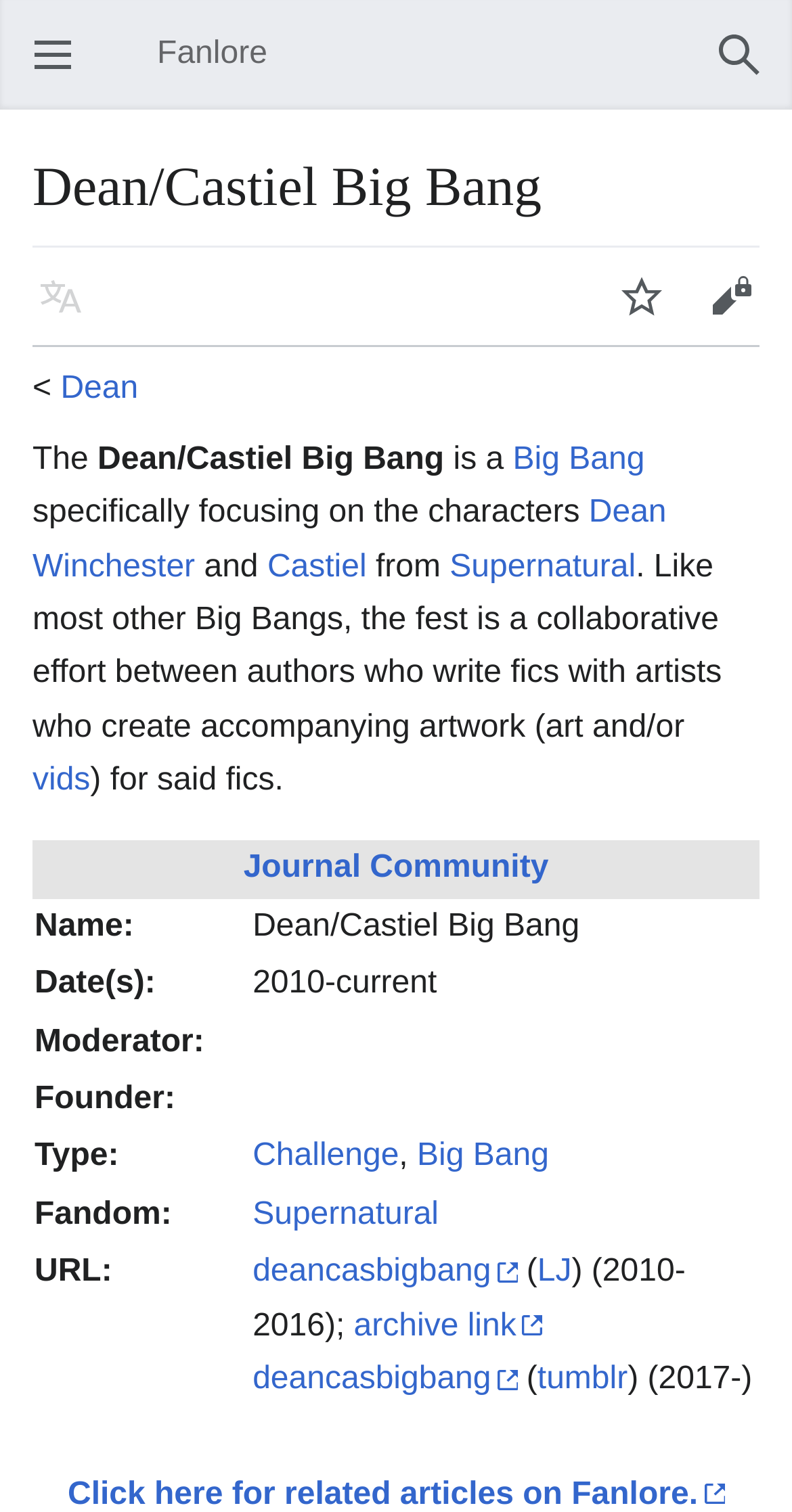What is the purpose of the Dean/Castiel Big Bang?
Can you offer a detailed and complete answer to this question?

The purpose of the Dean/Castiel Big Bang can be inferred from the text 'the fest is a collaborative effort between authors who write fics with artists who create accompanying artwork (art and/or vids) for said fics.' which is located in the middle of the webpage, indicating that the Big Bang is a collaborative effort between authors and artists.